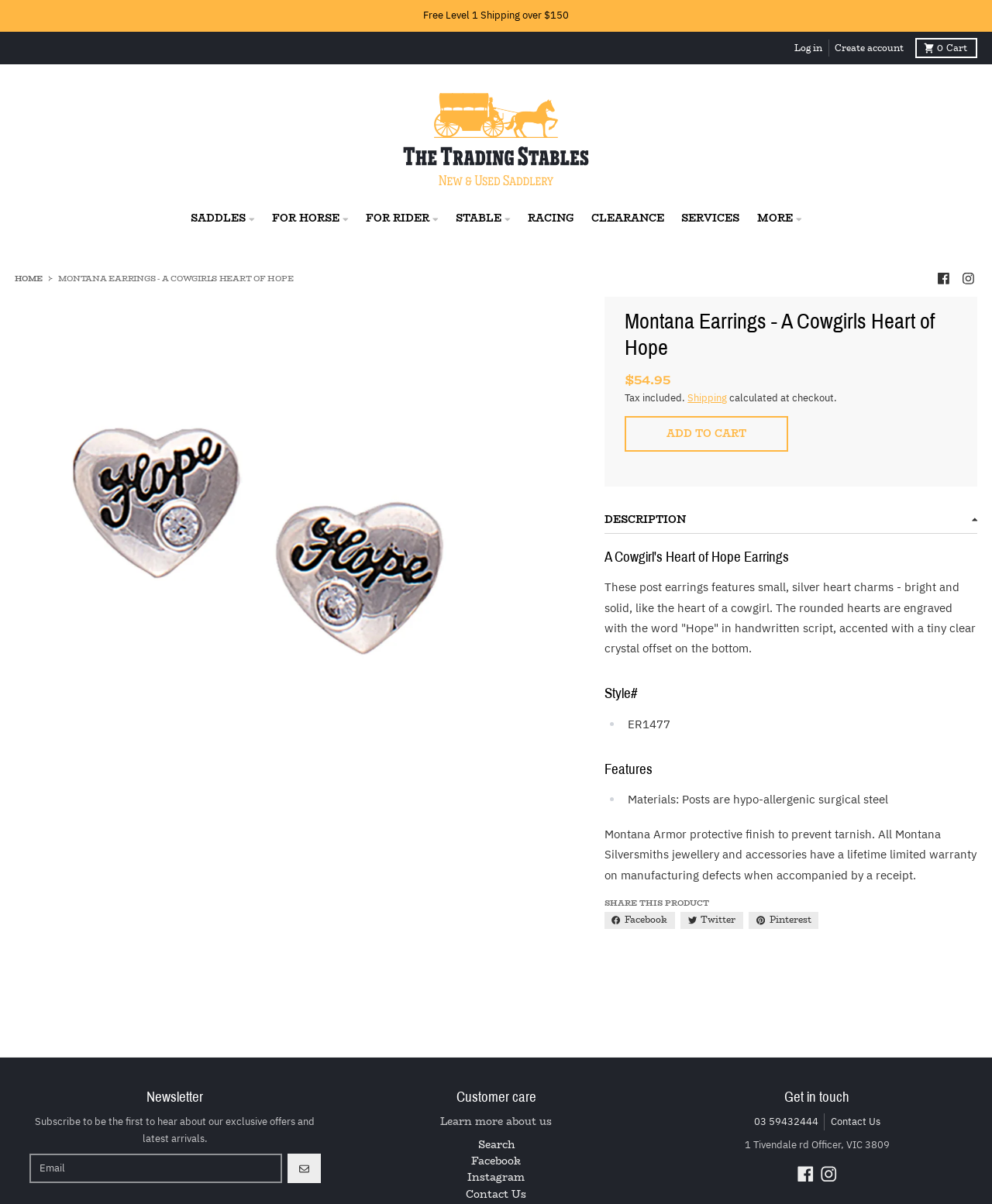Identify the bounding box of the HTML element described here: "title="Instagram - The Trading Stables"". Provide the coordinates as four float numbers between 0 and 1: [left, top, right, bottom].

[0.966, 0.224, 0.985, 0.239]